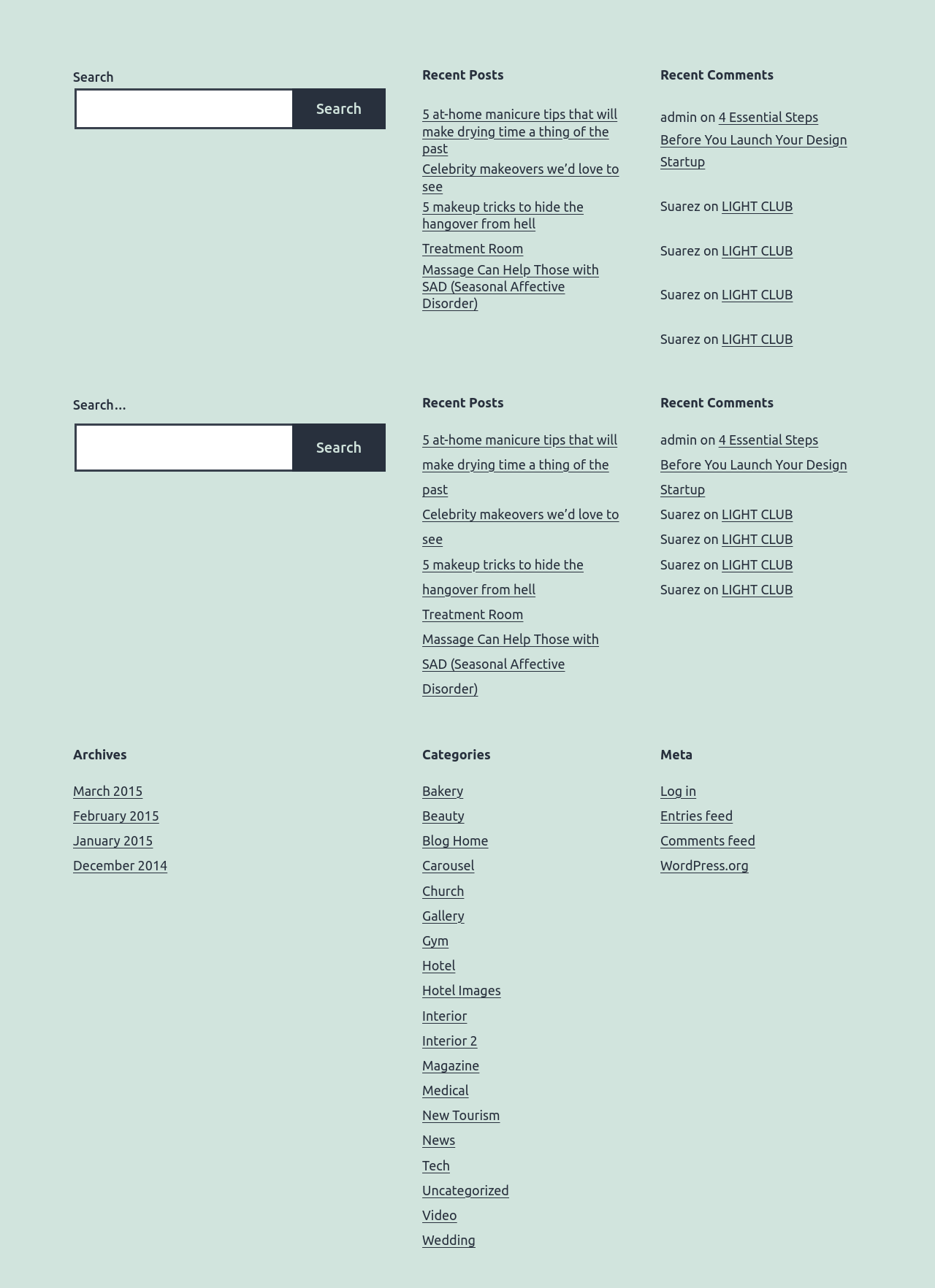Please provide the bounding box coordinates for the UI element as described: "Magazine". The coordinates must be four floats between 0 and 1, represented as [left, top, right, bottom].

[0.452, 0.821, 0.513, 0.833]